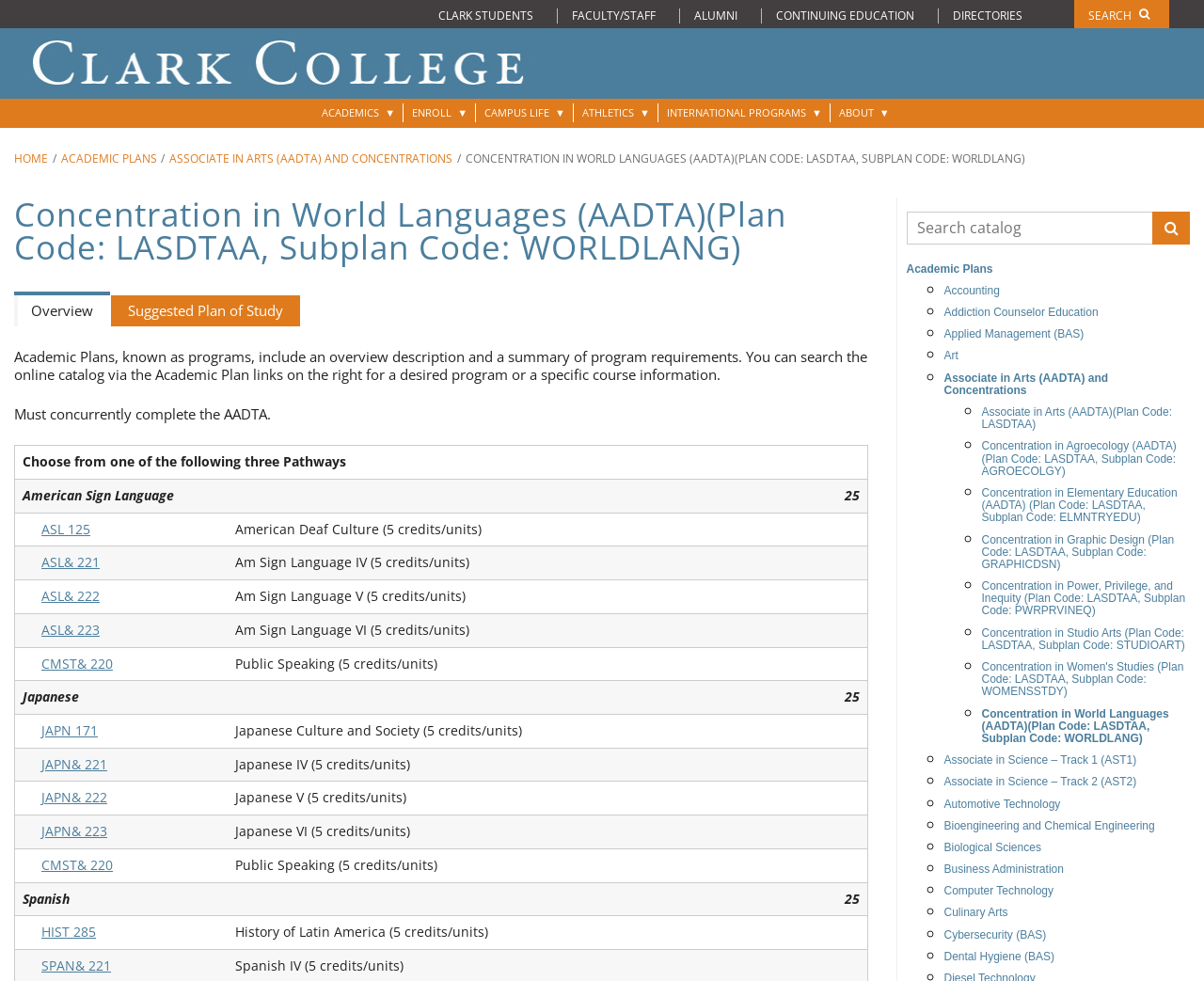Find the bounding box coordinates of the clickable element required to execute the following instruction: "Search for academic plans". Provide the coordinates as four float numbers between 0 and 1, i.e., [left, top, right, bottom].

[0.753, 0.215, 0.988, 0.249]